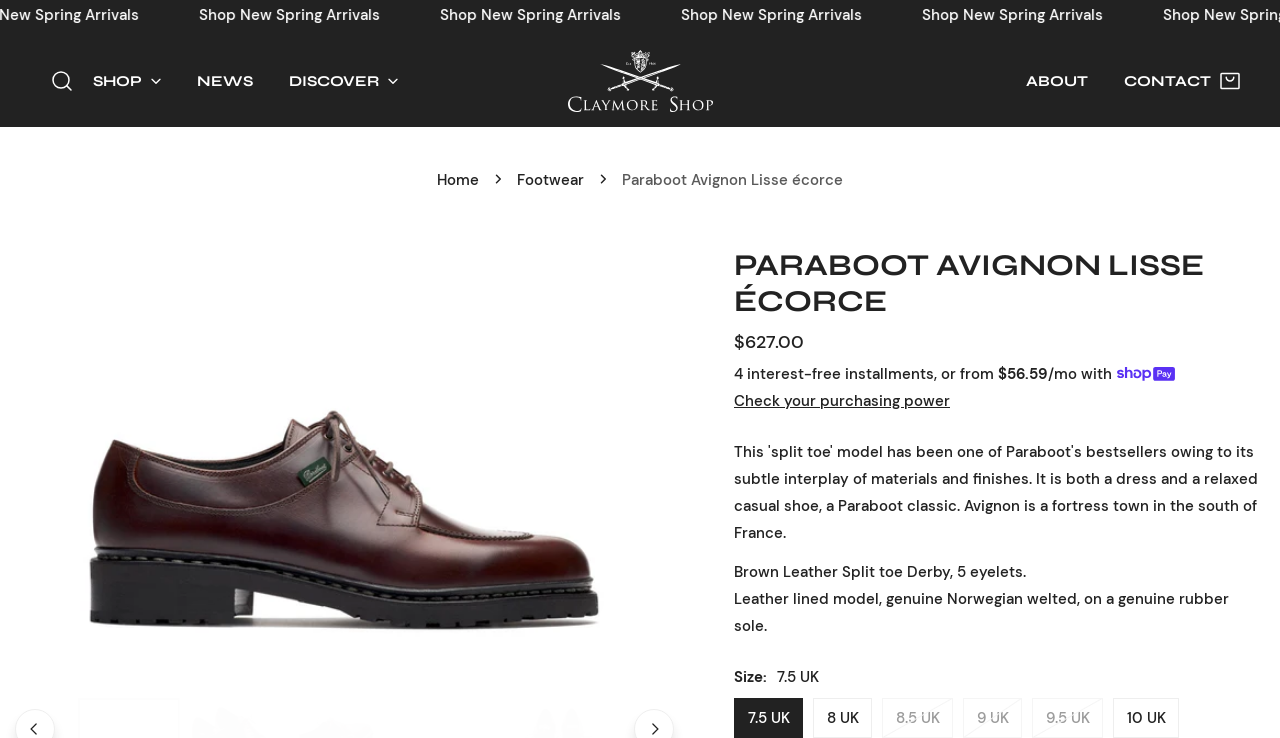Specify the bounding box coordinates for the region that must be clicked to perform the given instruction: "Check your purchasing power".

[0.573, 0.525, 0.742, 0.562]